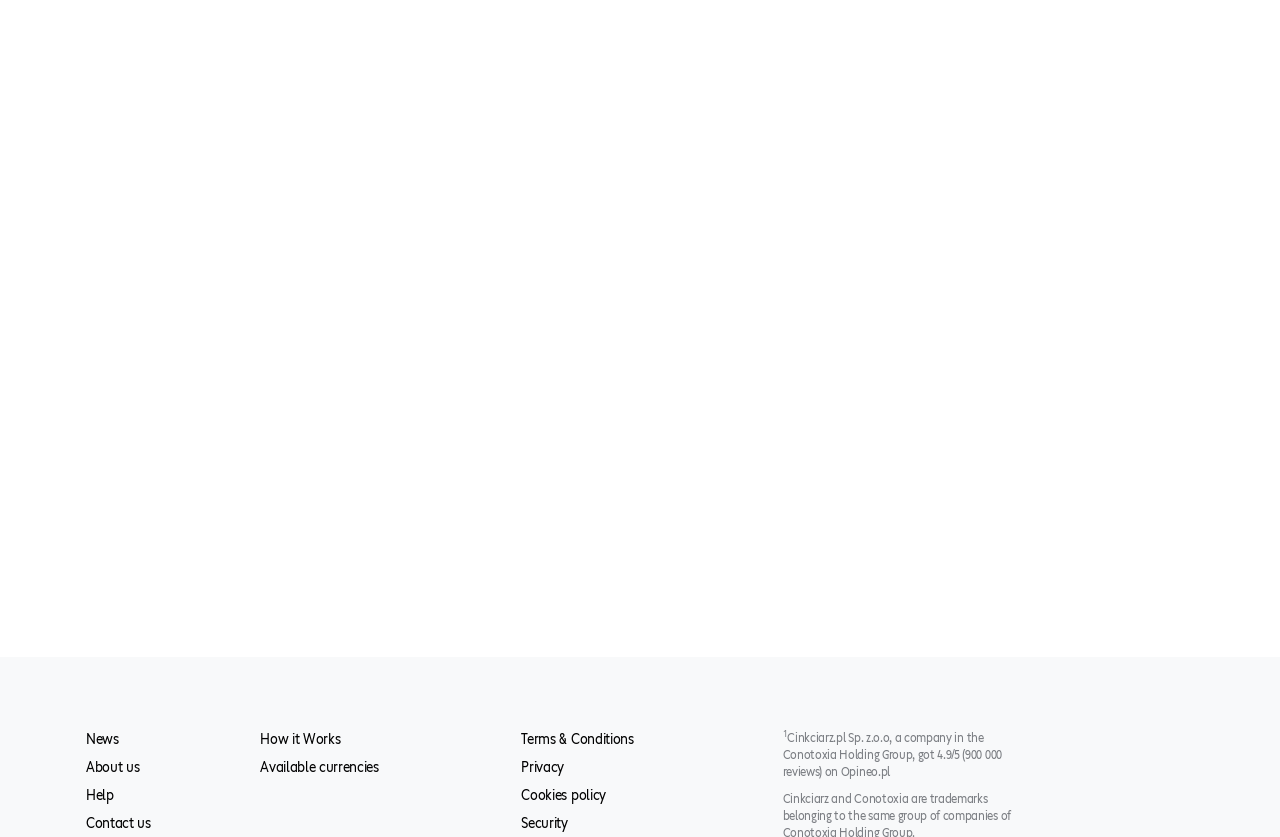Locate the bounding box coordinates of the element that should be clicked to fulfill the instruction: "Click on the 'All rates' link".

[0.453, 0.694, 0.547, 0.761]